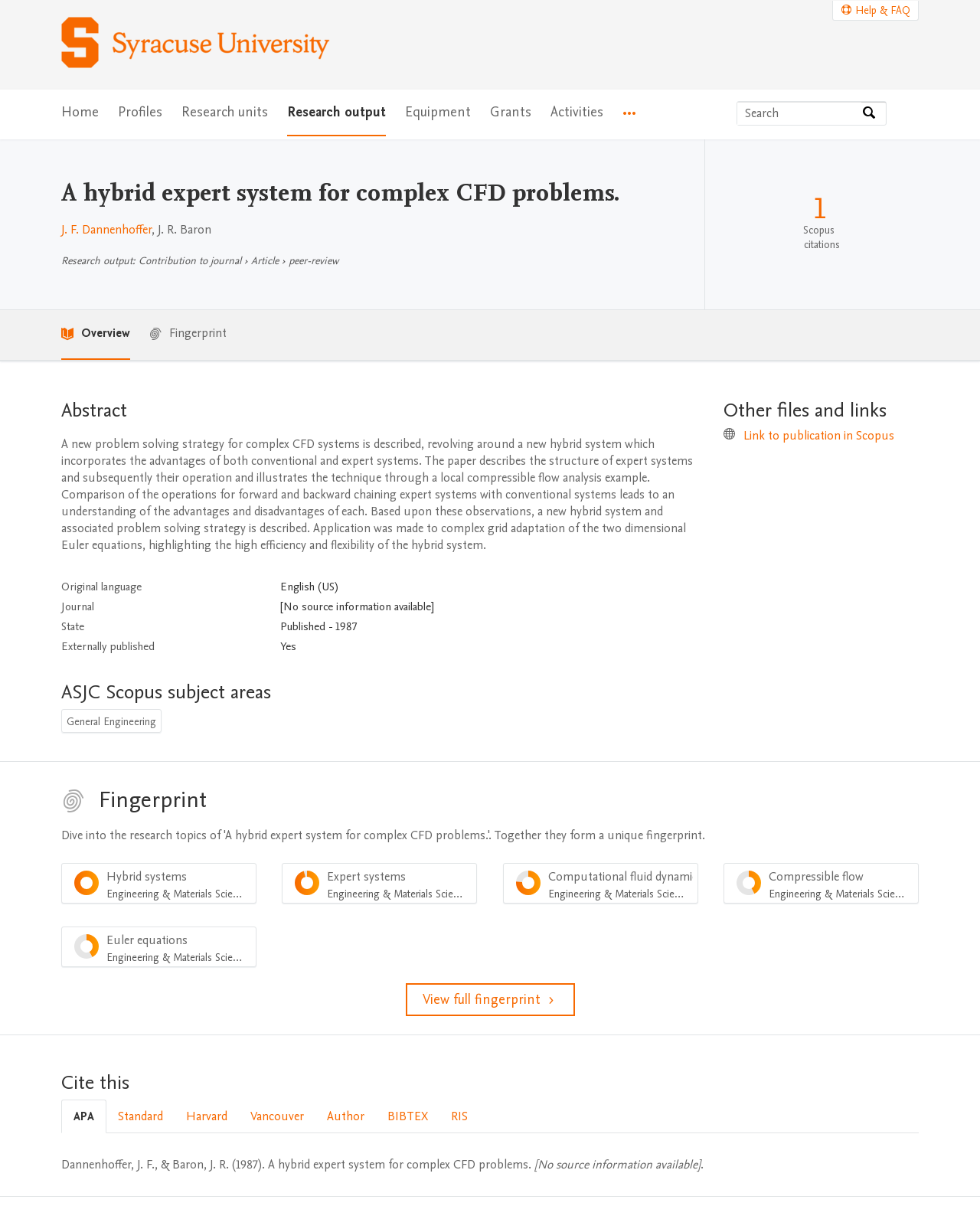Can you pinpoint the bounding box coordinates for the clickable element required for this instruction: "share a link to this post"? The coordinates should be four float numbers between 0 and 1, i.e., [left, top, right, bottom].

None